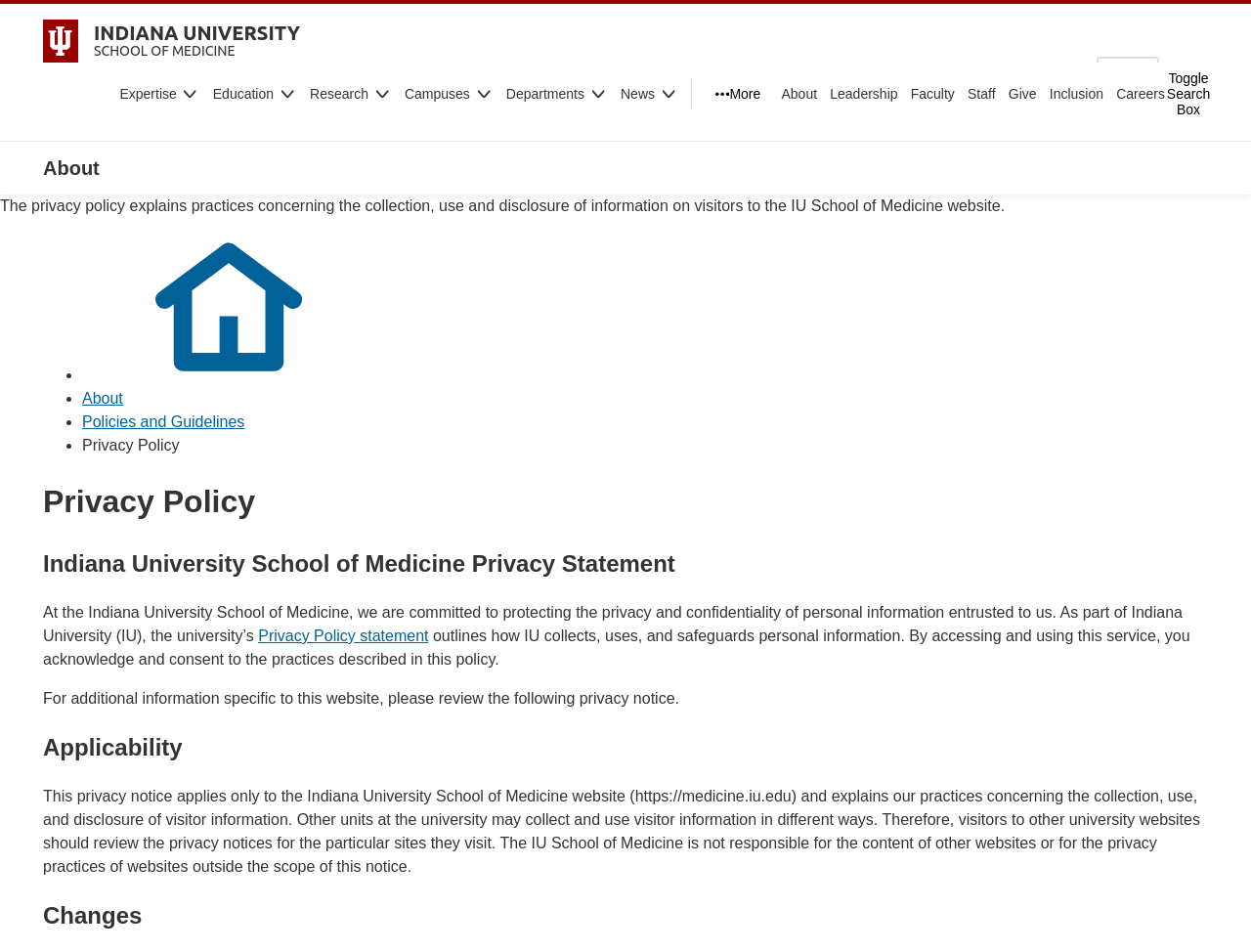Review the image closely and give a comprehensive answer to the question: What is the topic of the webpage?

I found the answer by looking at the heading 'Privacy Policy' and the static text 'The privacy policy explains practices concerning the collection, use and disclosure of information on visitors to the IU School of Medicine website.' These elements indicate that the topic of the webpage is the privacy policy of the IU School of Medicine website.